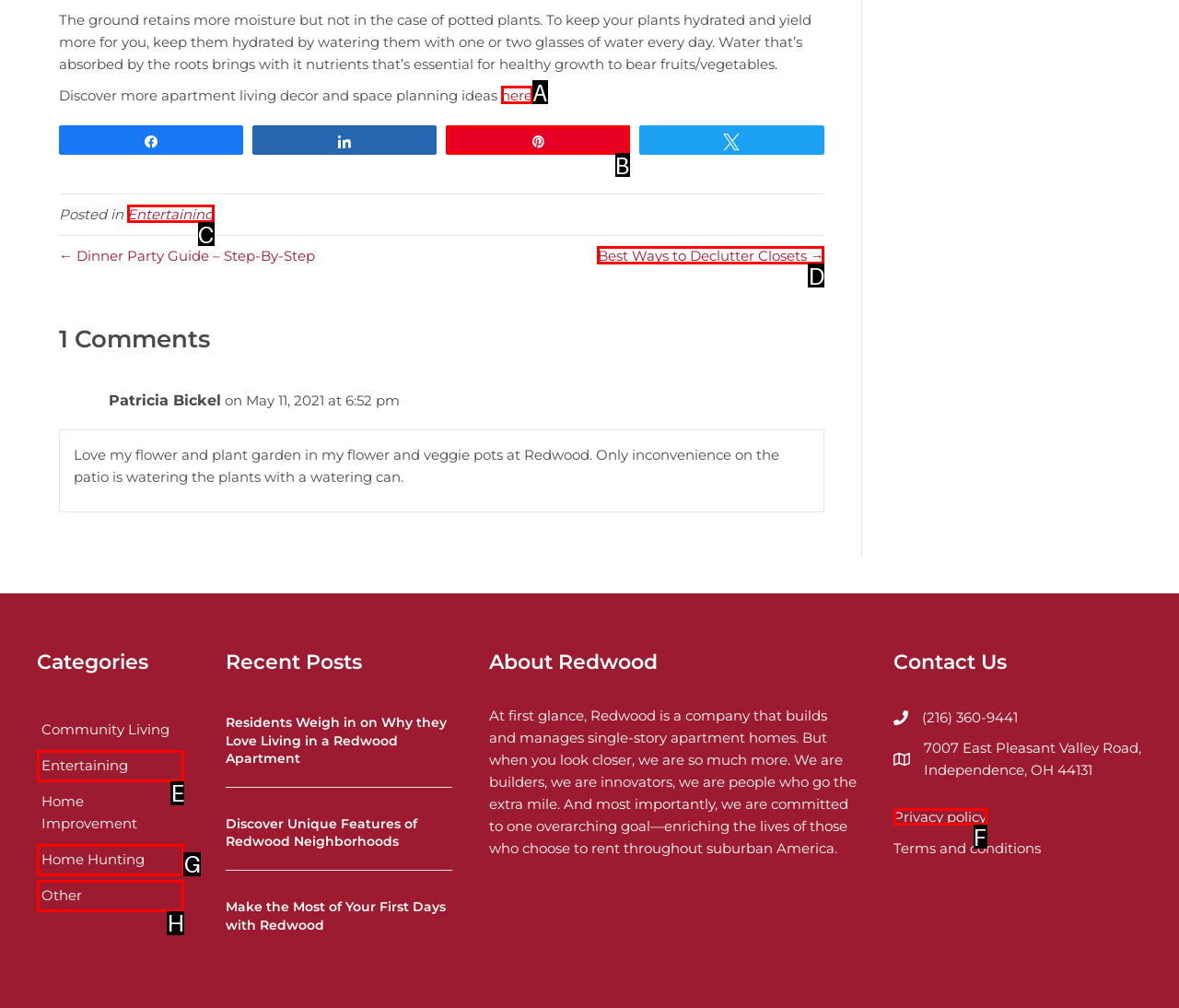Determine which UI element you should click to perform the task: Click the 'E-Mailer Disclaimer' link
Provide the letter of the correct option from the given choices directly.

None